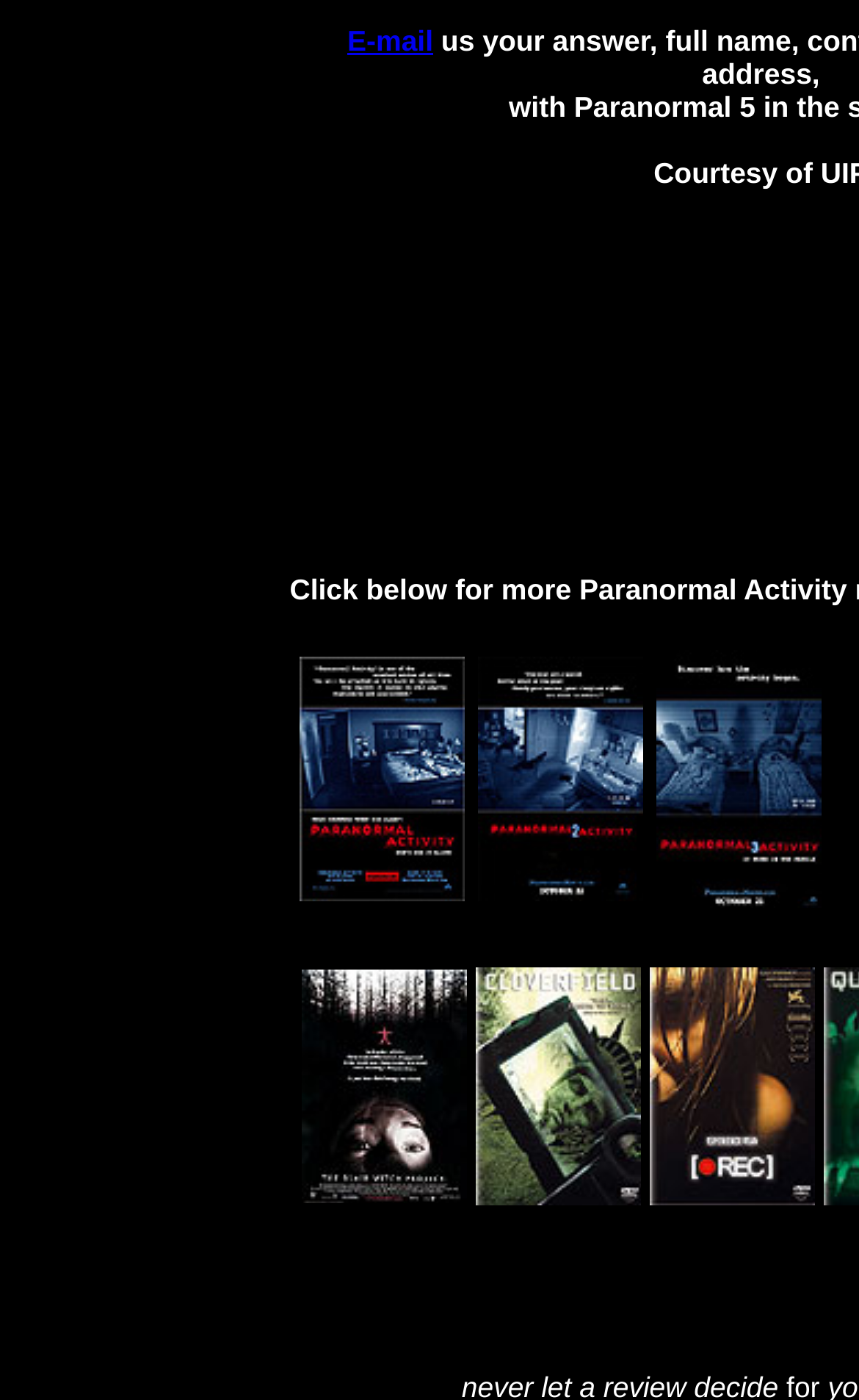Calculate the bounding box coordinates for the UI element based on the following description: "alt="Paranormal Activity"". Ensure the coordinates are four float numbers between 0 and 1, i.e., [left, top, right, bottom].

[0.347, 0.623, 0.54, 0.65]